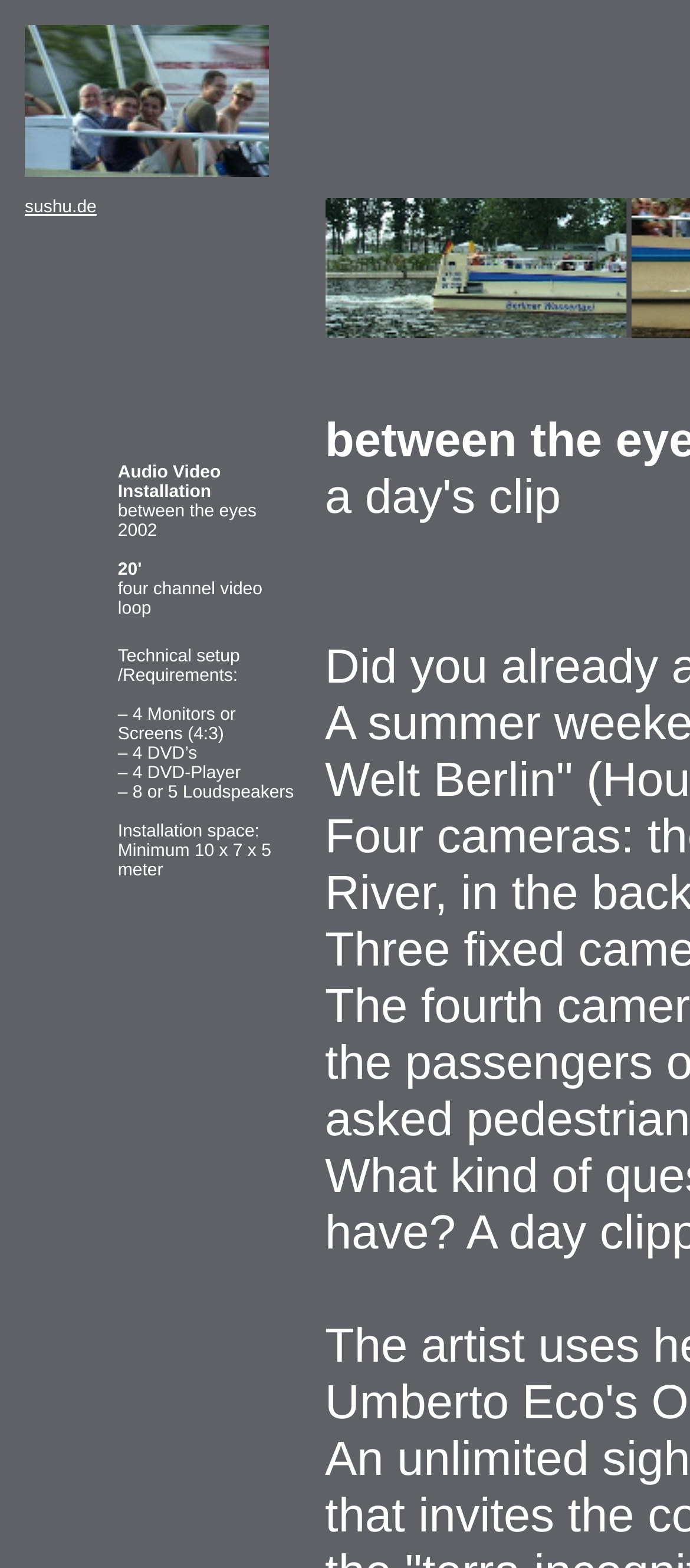What is the minimum installation space required?
Look at the screenshot and give a one-word or phrase answer.

10 x 7 x 5 meter